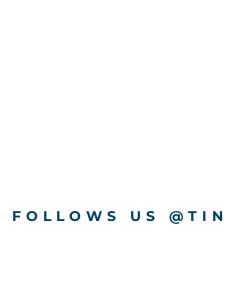What is the social media handle of Tint Solutions?
Please provide a comprehensive answer to the question based on the webpage screenshot.

The graphic displays the text 'FOLLOW US @TINTSOLUTIONSINC', which indicates that @TINTSOLUTIONSINC is the social media handle of Tint Solutions.